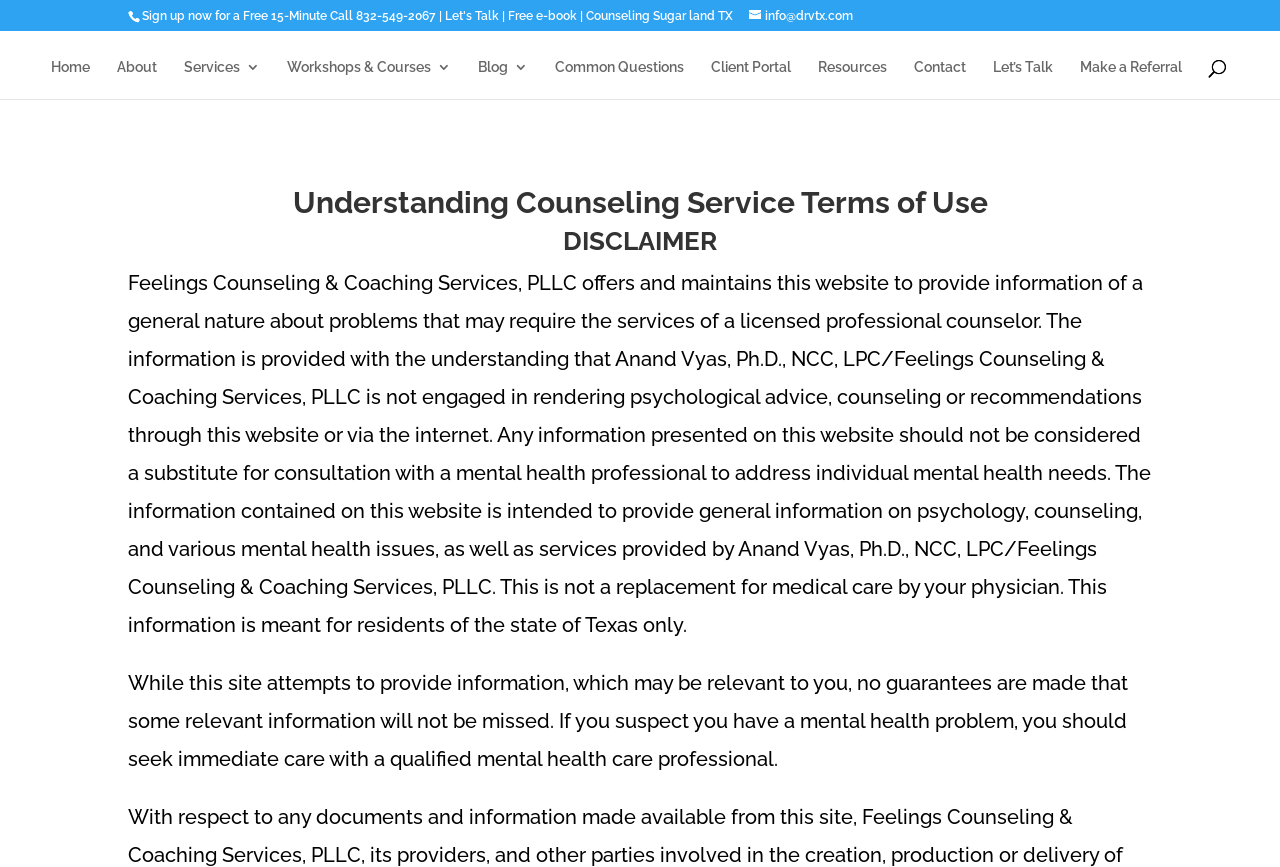Please answer the following question as detailed as possible based on the image: 
What is the name of the counseling service provider?

I found the name of the counseling service provider by reading the disclaimer section, which mentions that the website is provided by Feelings Counseling & Coaching Services, PLLC.